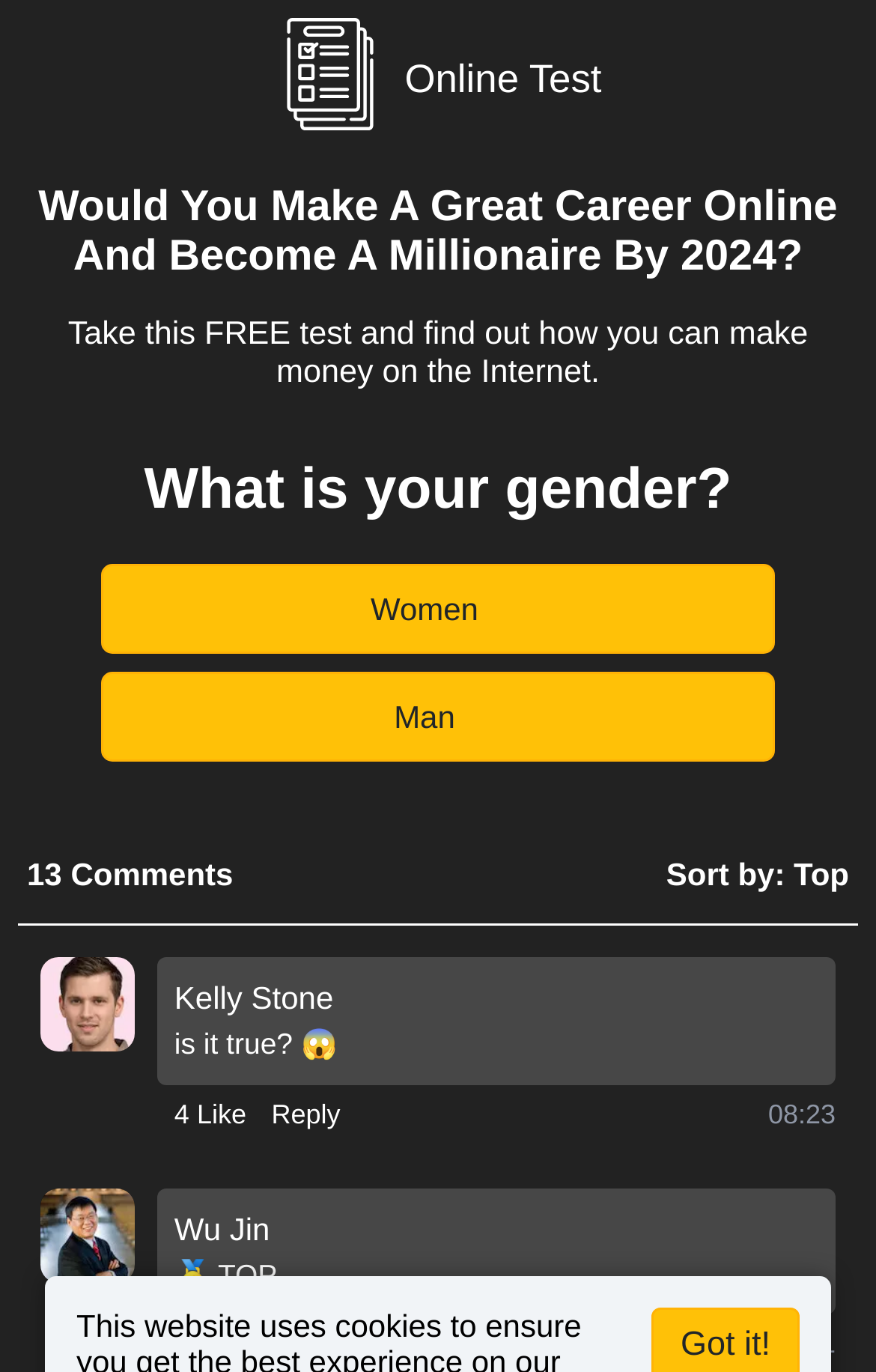Give a one-word or phrase response to the following question: What is the question being asked in the survey?

What is your gender?